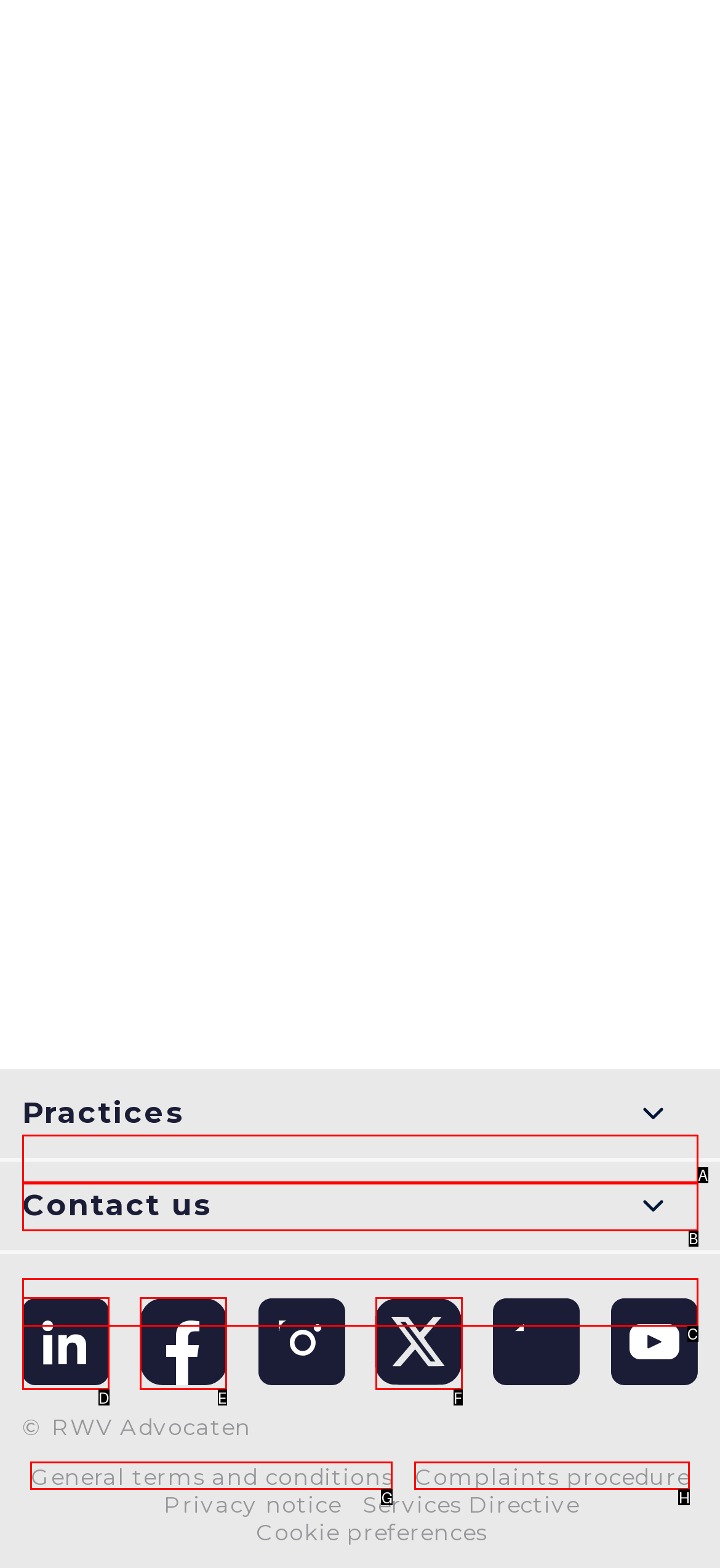From the given choices, determine which HTML element matches the description: General terms and conditions. Reply with the appropriate letter.

G